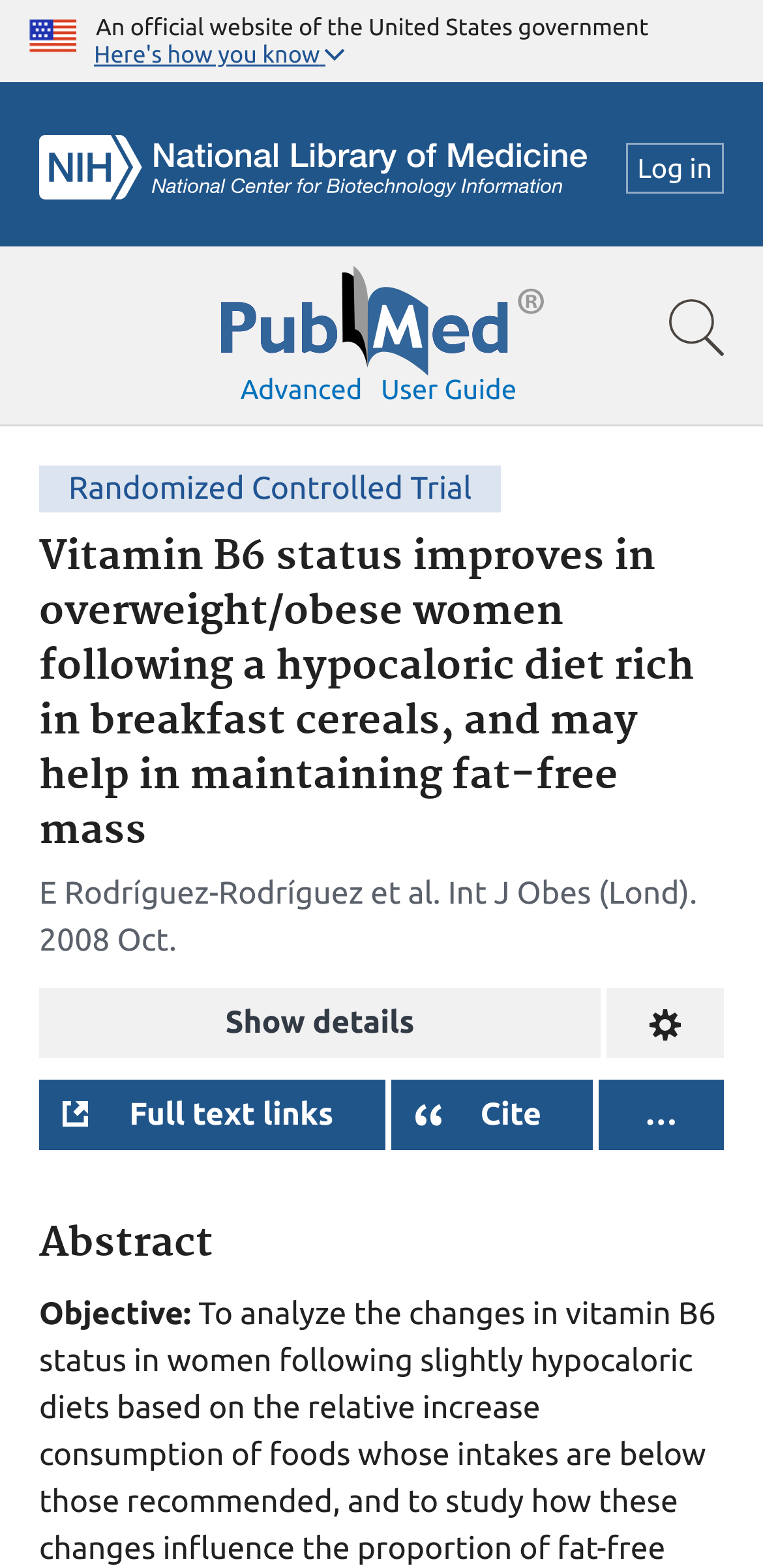Locate the bounding box coordinates of the clickable region necessary to complete the following instruction: "Search for a term". Provide the coordinates in the format of four float numbers between 0 and 1, i.e., [left, top, right, bottom].

[0.0, 0.157, 1.0, 0.272]